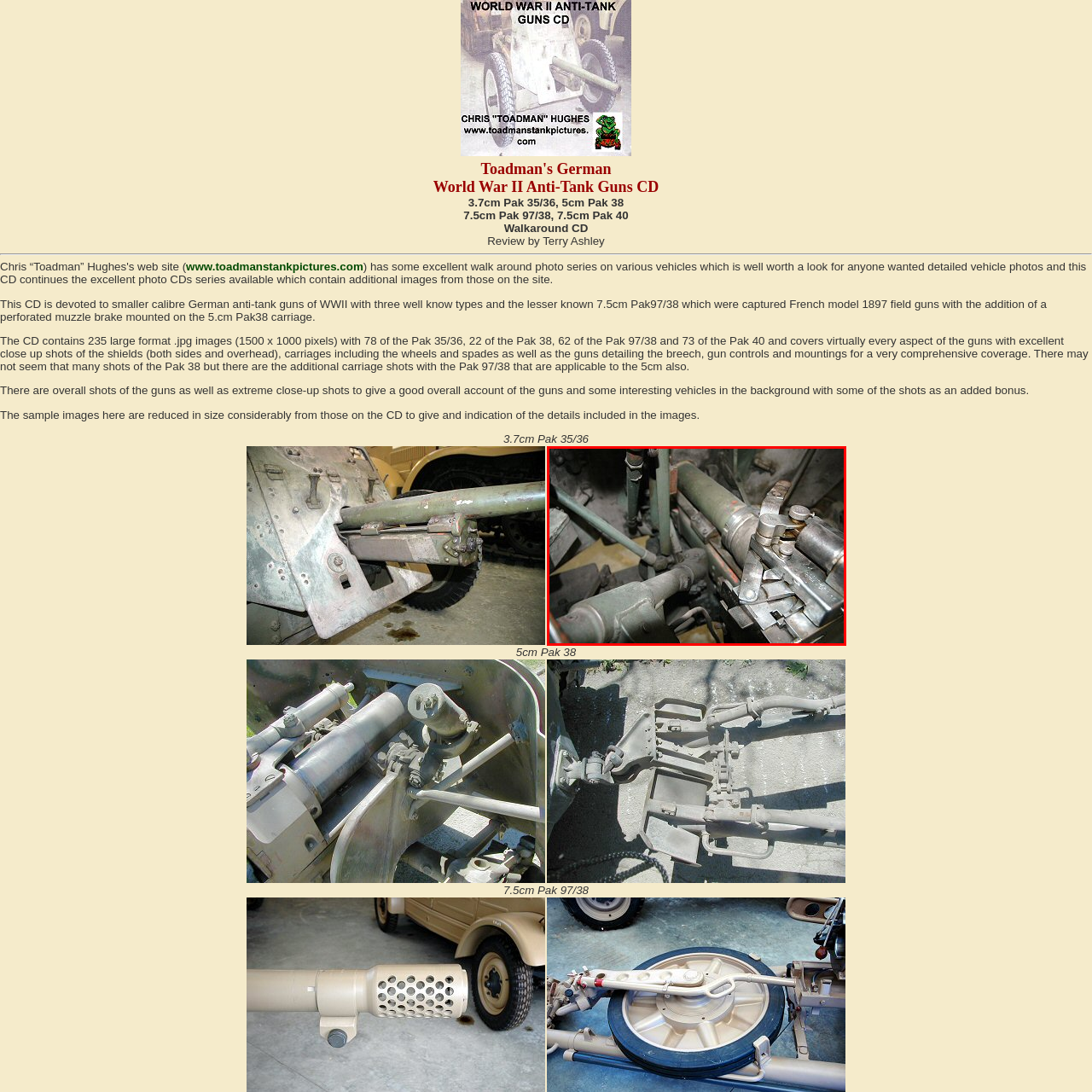Examine the image within the red border, How many images are in the collection? 
Please provide a one-word or one-phrase answer.

235